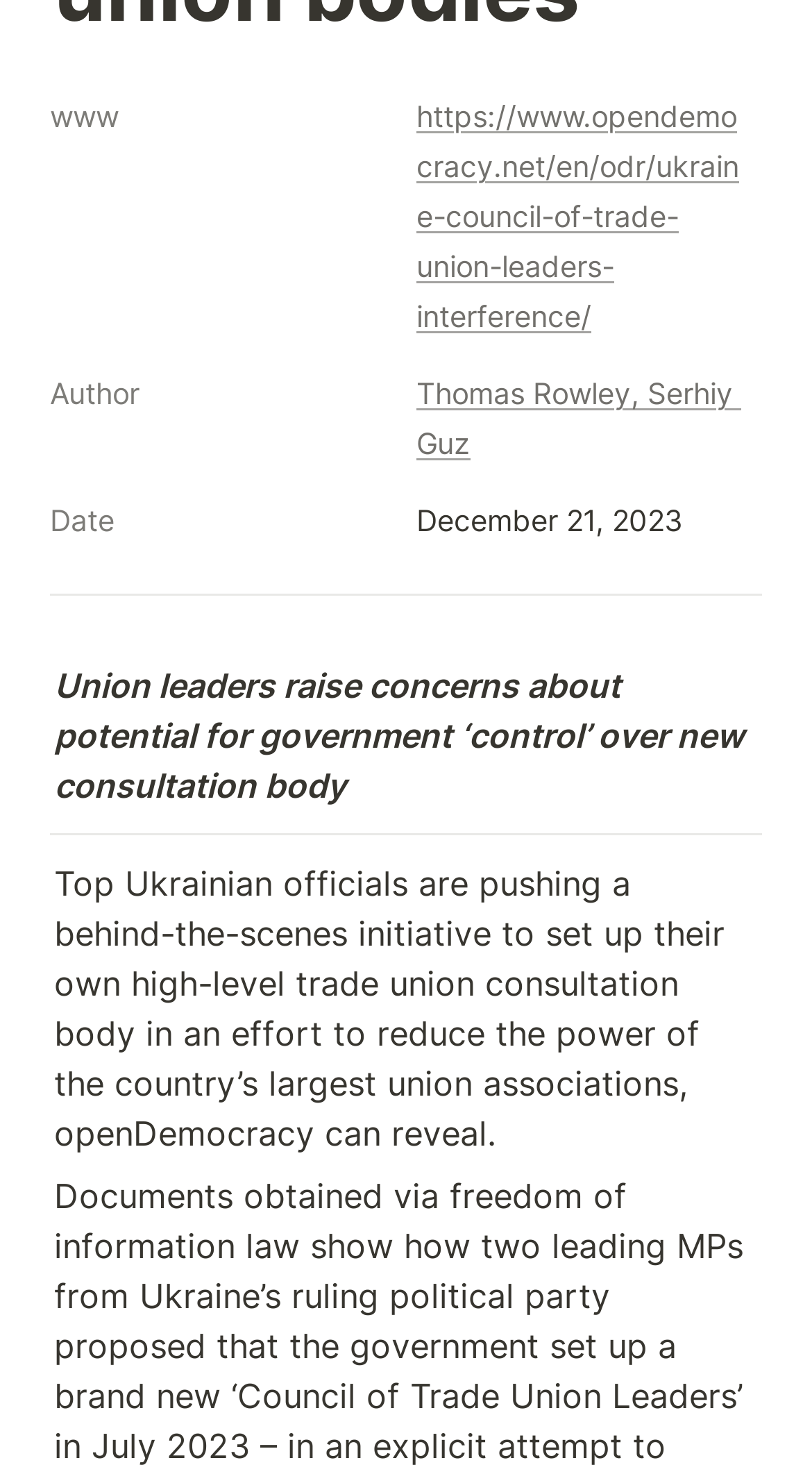Identify the bounding box for the element characterized by the following description: "https://www.opendemocracy.net/en/odr/ukraine-council-of-trade-union-leaders-interference/".

[0.513, 0.063, 0.918, 0.233]